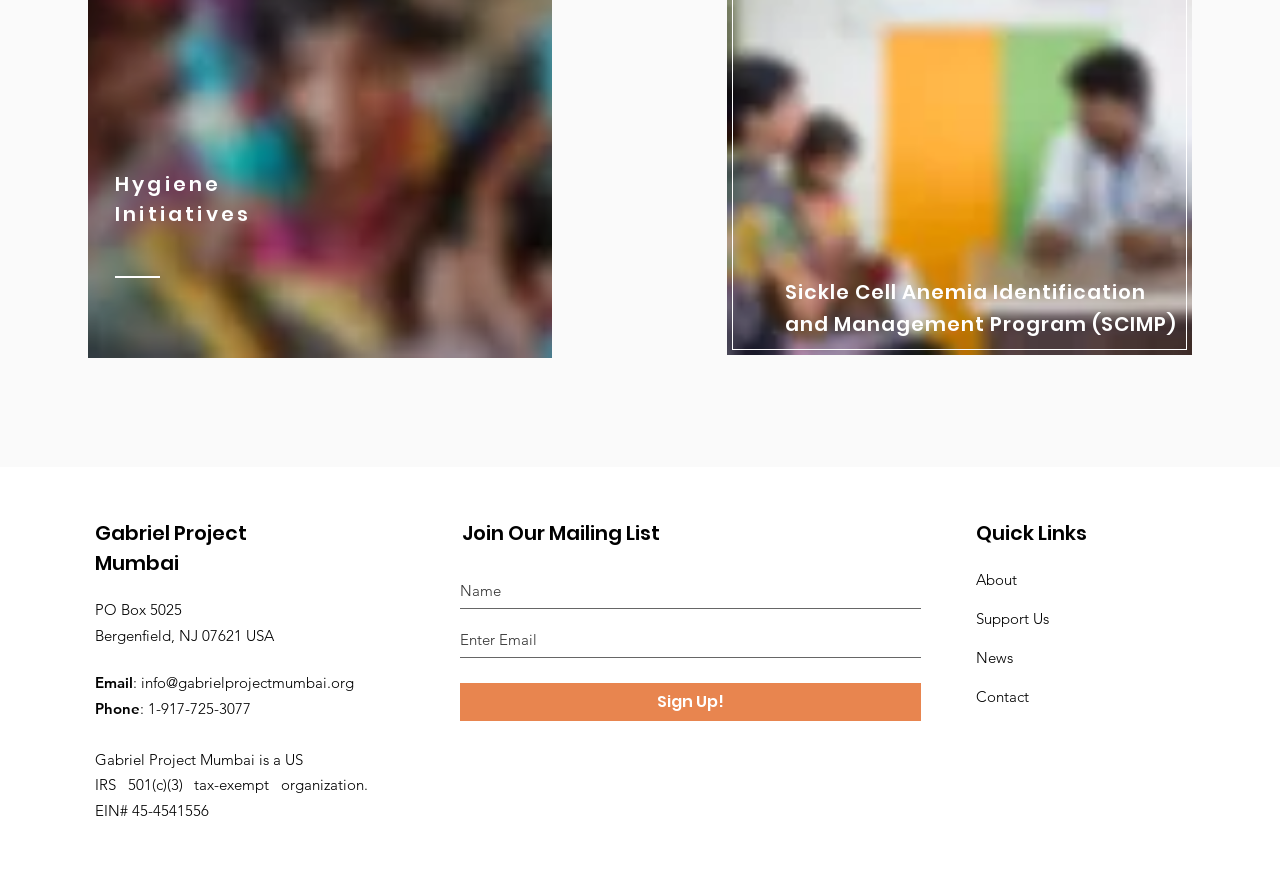Give a one-word or one-phrase response to the question: 
What is the name of the organization?

Gabriel Project Mumbai